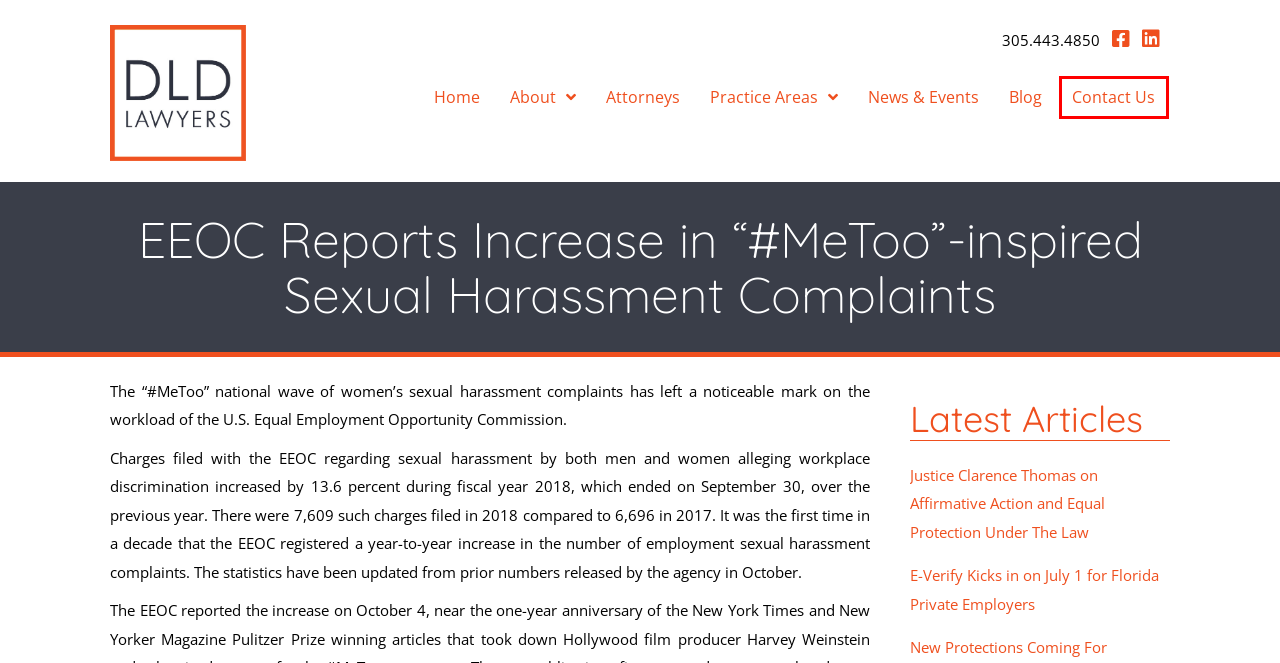Review the screenshot of a webpage containing a red bounding box around an element. Select the description that best matches the new webpage after clicking the highlighted element. The options are:
A. Overview - DLD Lawyers
B. E-Verify Kicks in on July 1 for Florida Private Employers - DLD Lawyers
C. Contact Us - DLD Lawyers
D. Home - DLD Lawyers
E. Disclaimer - DLD Lawyers
F. Justice Clarence Thomas on Affirmative Action and Equal Protection Under The Law - DLD Lawyers
G. News & Events Archives - DLD Lawyers
H. Blog Archives - DLD Lawyers

C